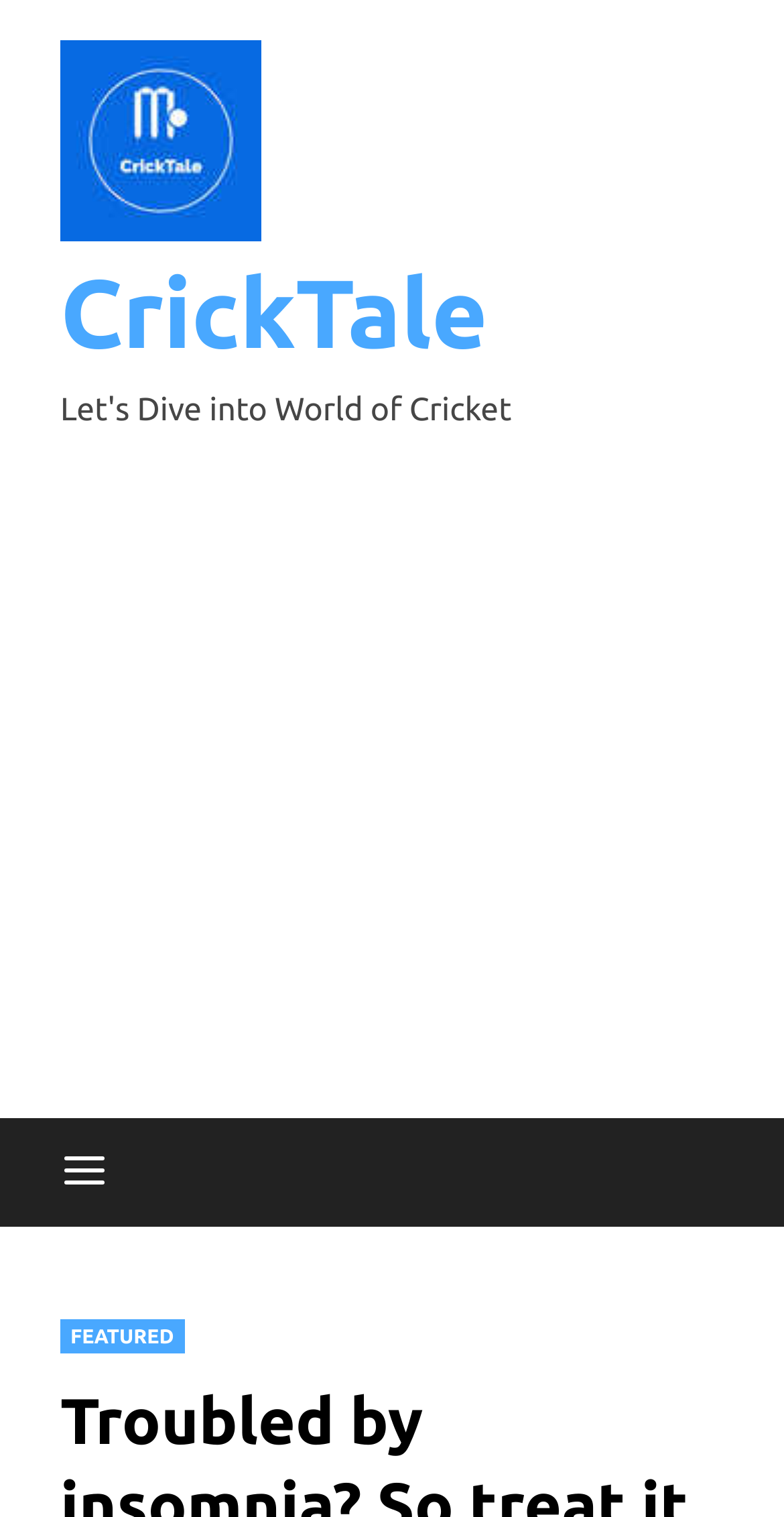Provide the bounding box coordinates in the format (top-left x, top-left y, bottom-right x, bottom-right y). All values are floating point numbers between 0 and 1. Determine the bounding box coordinate of the UI element described as: aria-label="Advertisement" name="aswift_1" title="Advertisement"

[0.0, 0.326, 1.0, 0.724]